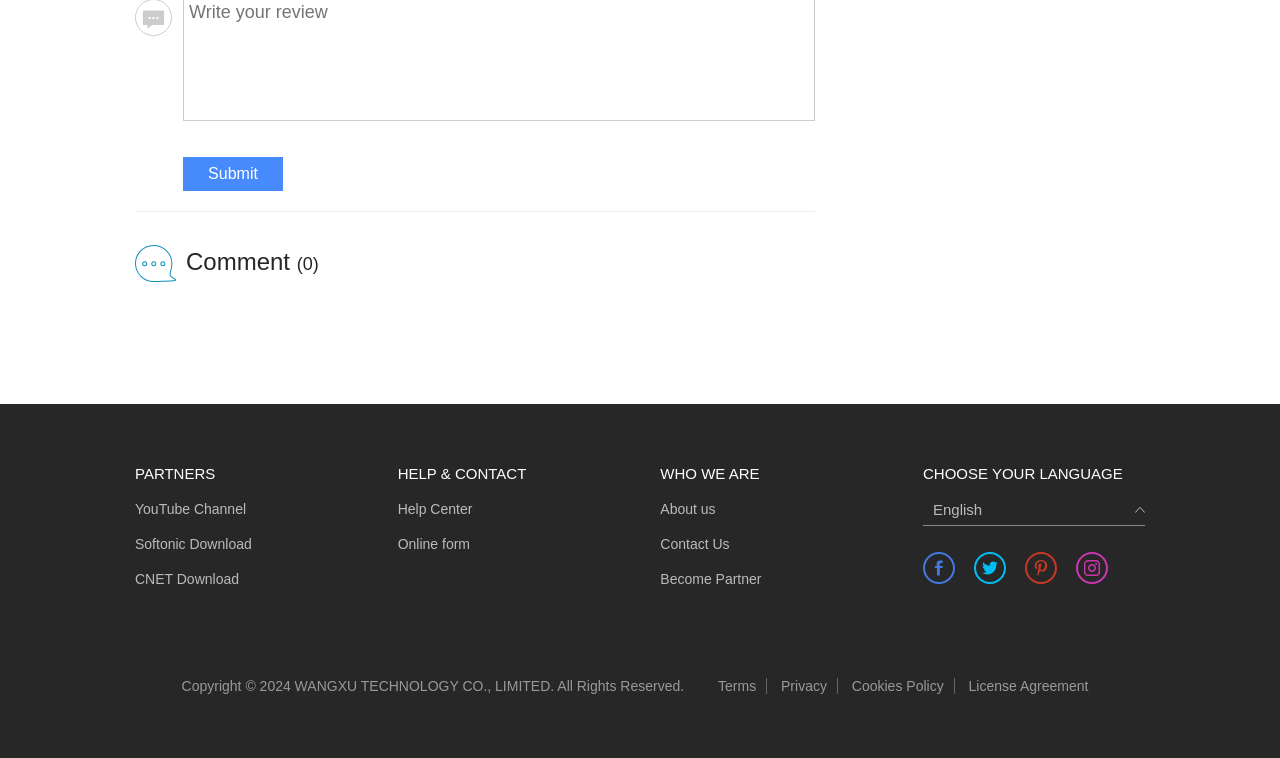Identify the coordinates of the bounding box for the element described below: "Submit". Return the coordinates as four float numbers between 0 and 1: [left, top, right, bottom].

[0.143, 0.207, 0.221, 0.252]